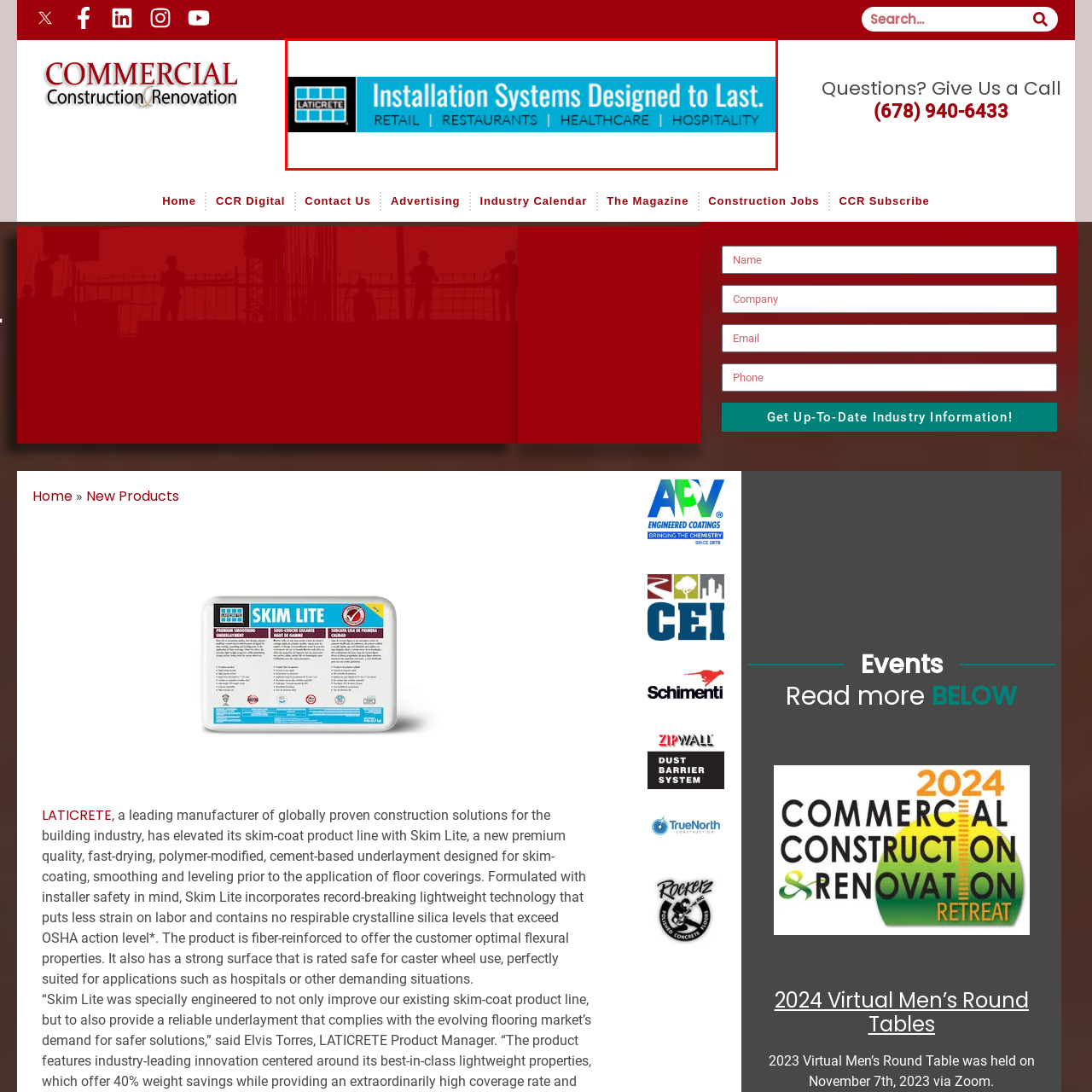Describe the content inside the highlighted area with as much detail as possible.

The image prominently displays the LATICRETE logo alongside the bold tagline, "Installation Systems Designed to Last." This message conveys the company's commitment to durability and quality in its product offerings. Below the tagline, various sectors are listed, including "RETAIL," "RESTAURANTS," "HEALTHCARE," and "HOSPITALITY," indicating the broad applications of LATICRETE's installation systems. The design features a sleek black and vibrant blue color scheme, enhancing its professional appeal and emphasizing its focus on reliable construction solutions.